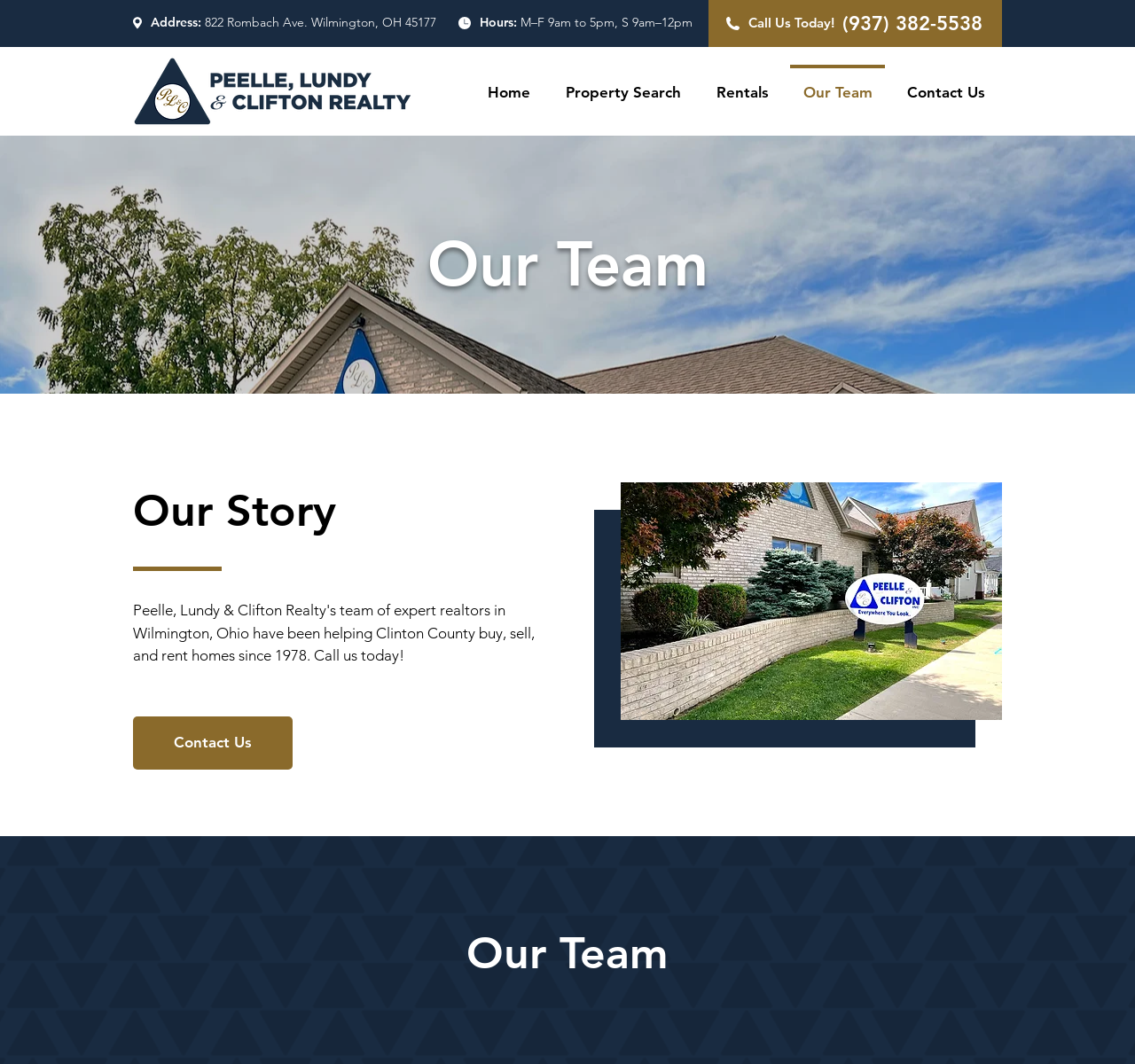Find the bounding box coordinates of the area that needs to be clicked in order to achieve the following instruction: "Call the office". The coordinates should be specified as four float numbers between 0 and 1, i.e., [left, top, right, bottom].

[0.742, 0.011, 0.866, 0.033]